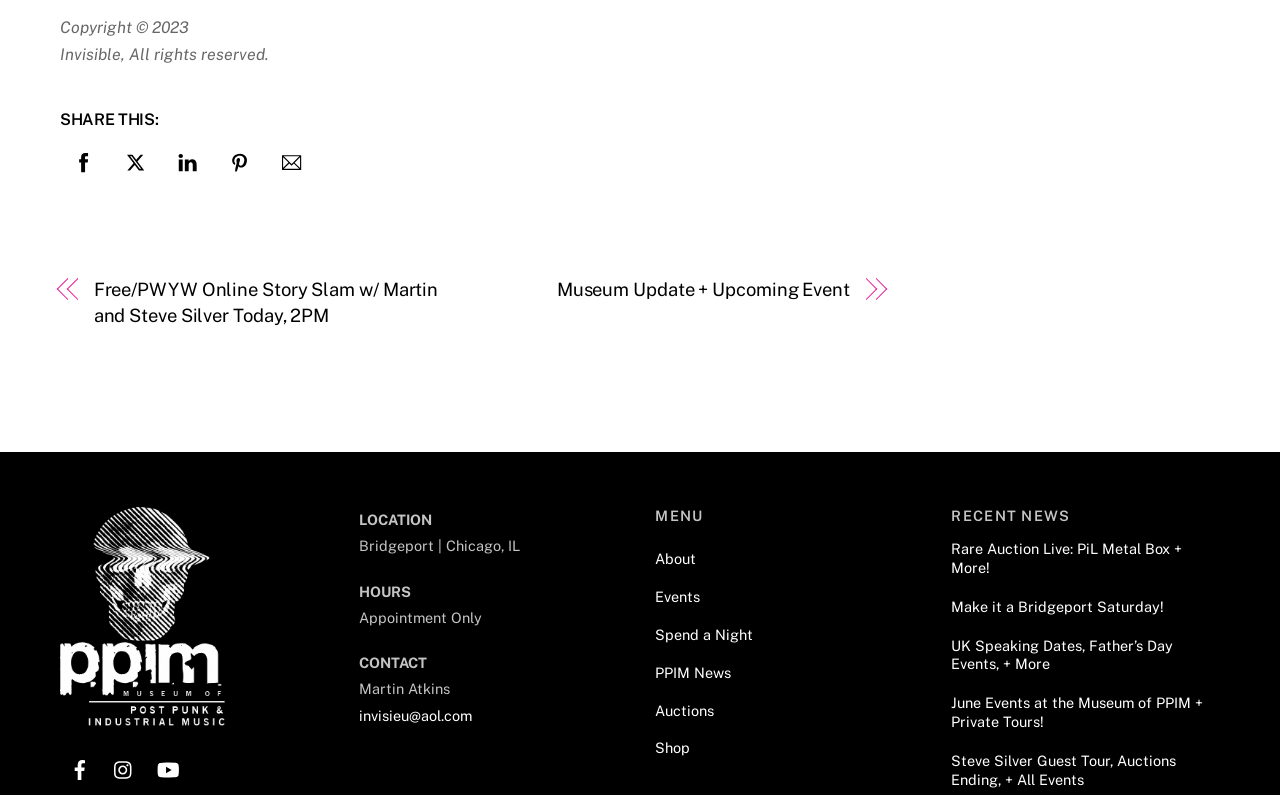Using the image as a reference, answer the following question in as much detail as possible:
How many social media links are there?

There are five social media links on the webpage, which are Facebook, Twitter, Linkedin, Pinterest, and Email. These links are located at the top of the webpage, under the 'SHARE THIS:' heading.